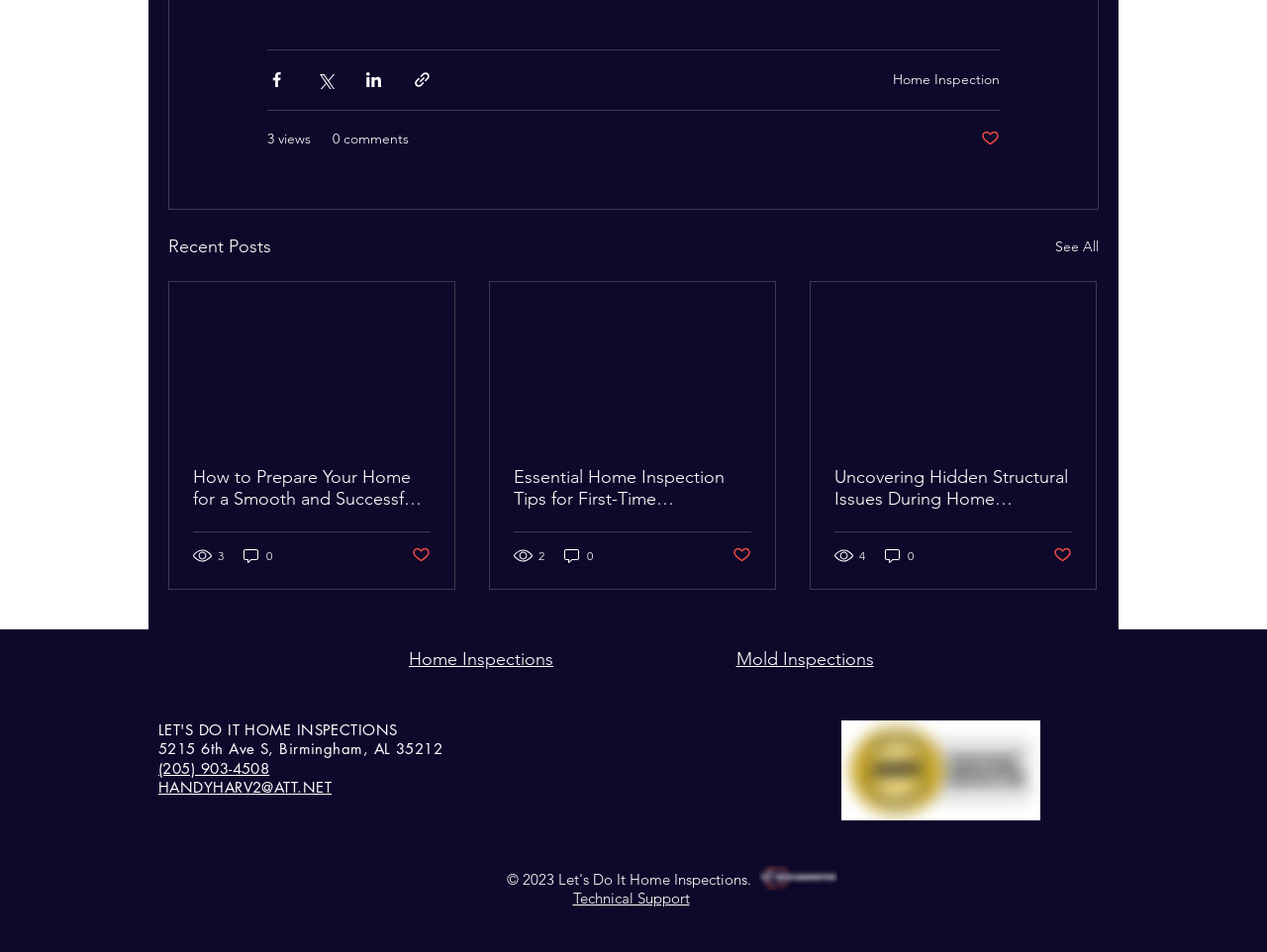Please identify the bounding box coordinates of the area I need to click to accomplish the following instruction: "Read the article about preparing home for inspection".

[0.152, 0.49, 0.34, 0.535]